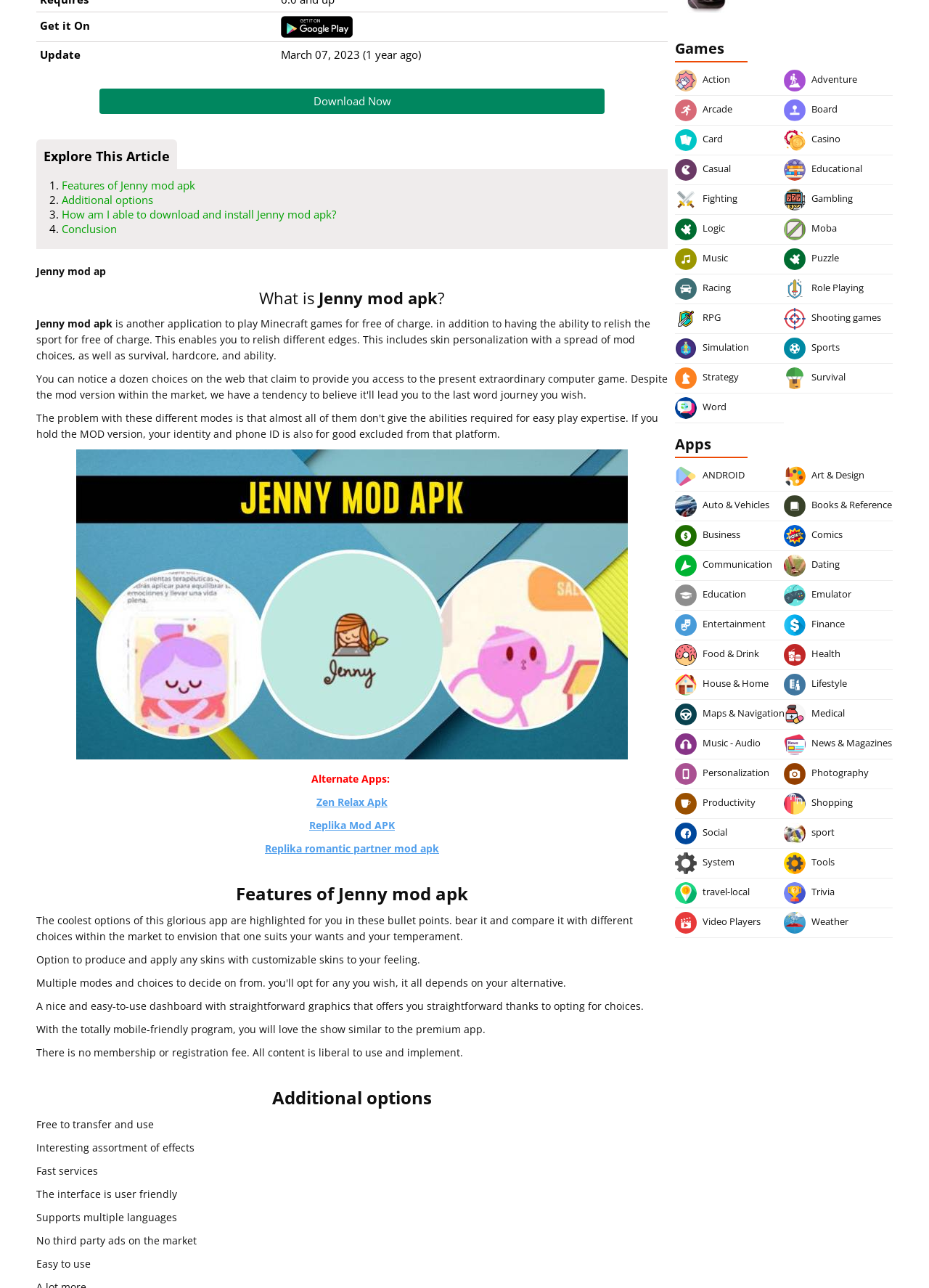Bounding box coordinates are to be given in the format (top-left x, top-left y, bottom-right x, bottom-right y). All values must be floating point numbers between 0 and 1. Provide the bounding box coordinate for the UI element described as: Shopping

[0.844, 0.613, 0.961, 0.636]